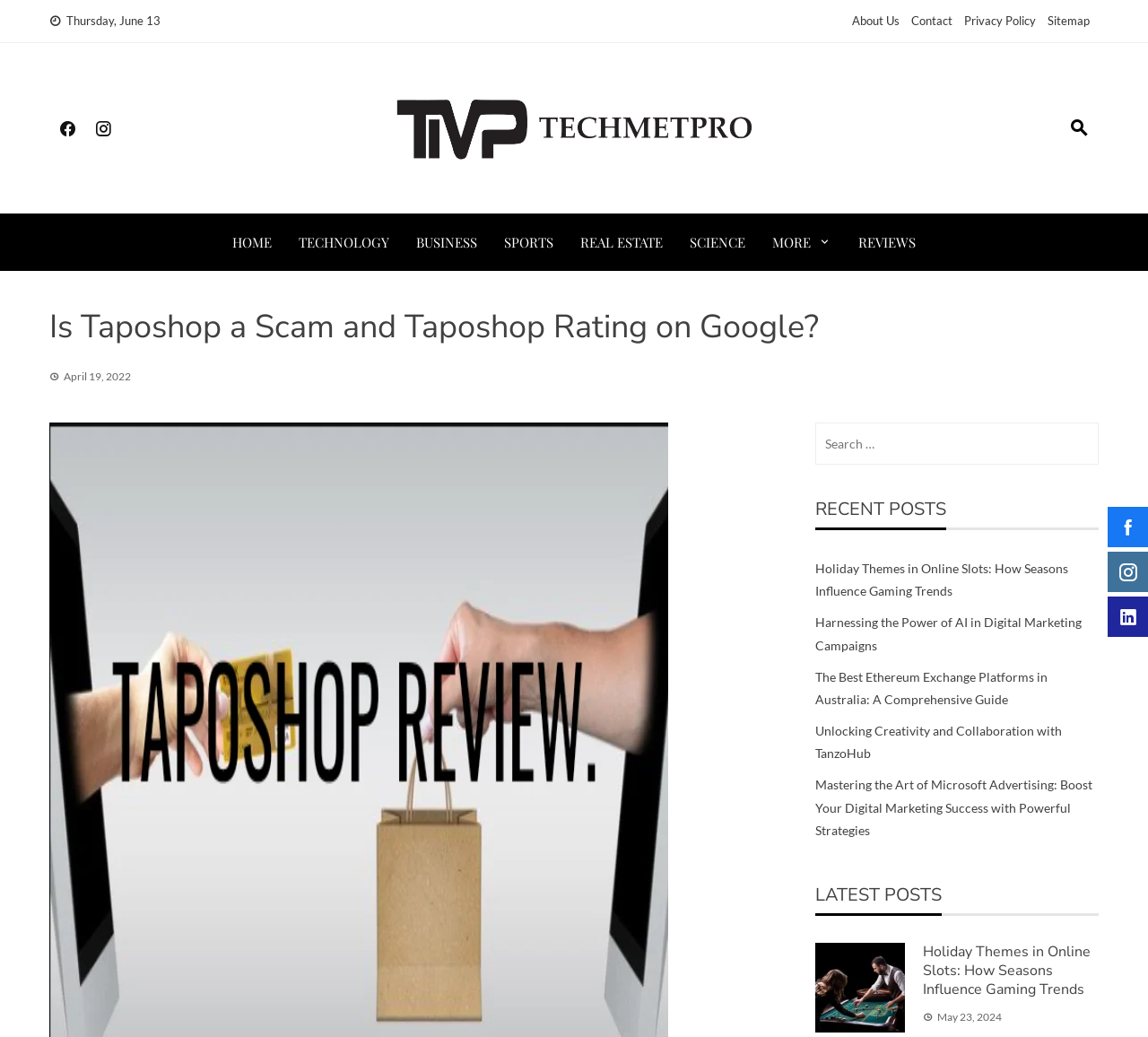Find the bounding box coordinates of the element to click in order to complete this instruction: "Check the 'REVIEWS' section". The bounding box coordinates must be four float numbers between 0 and 1, denoted as [left, top, right, bottom].

[0.747, 0.22, 0.797, 0.248]